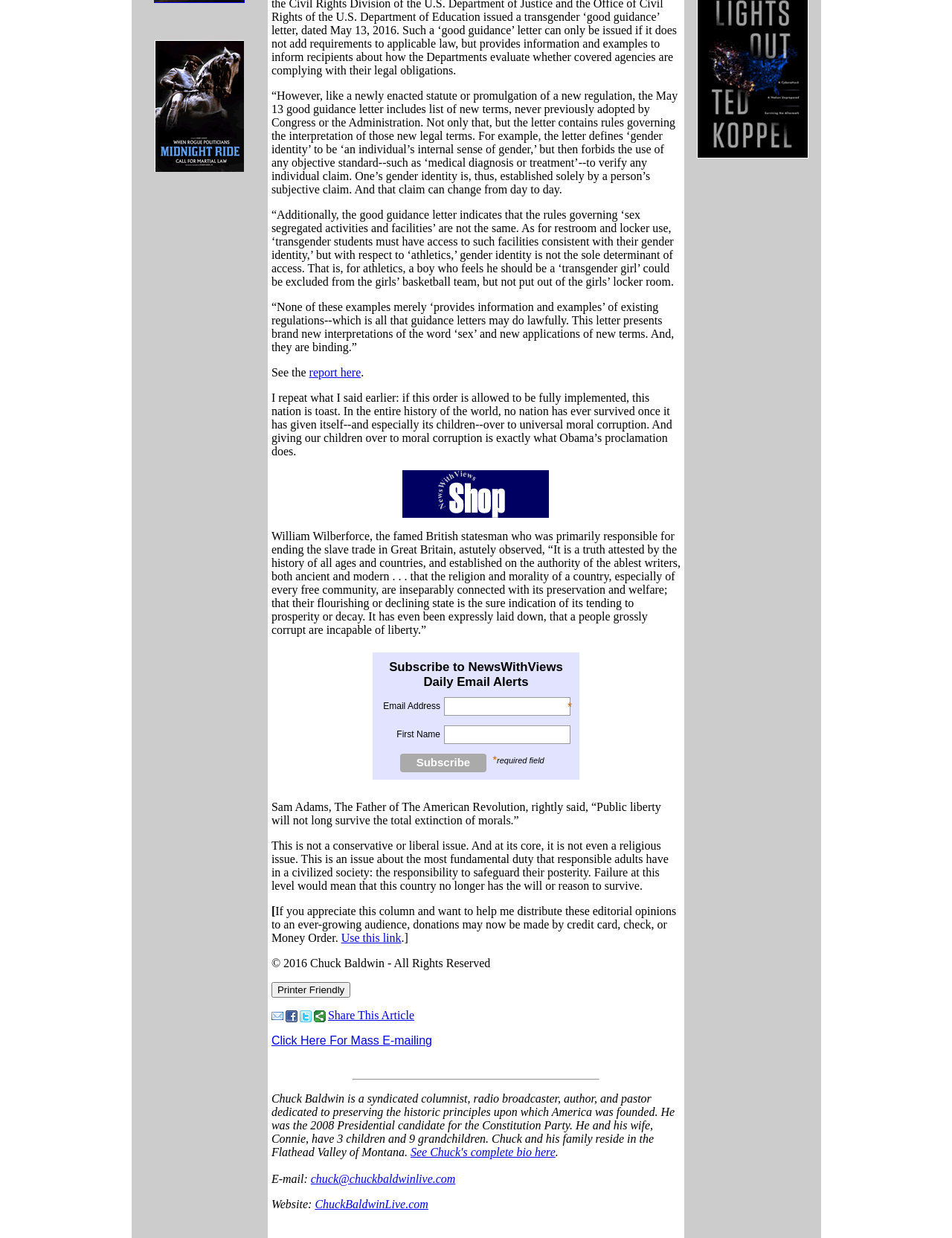Answer in one word or a short phrase: 
What is the purpose of the 'Subscribe to NewsWithViews Daily Email Alerts' section?

To subscribe to daily email alerts